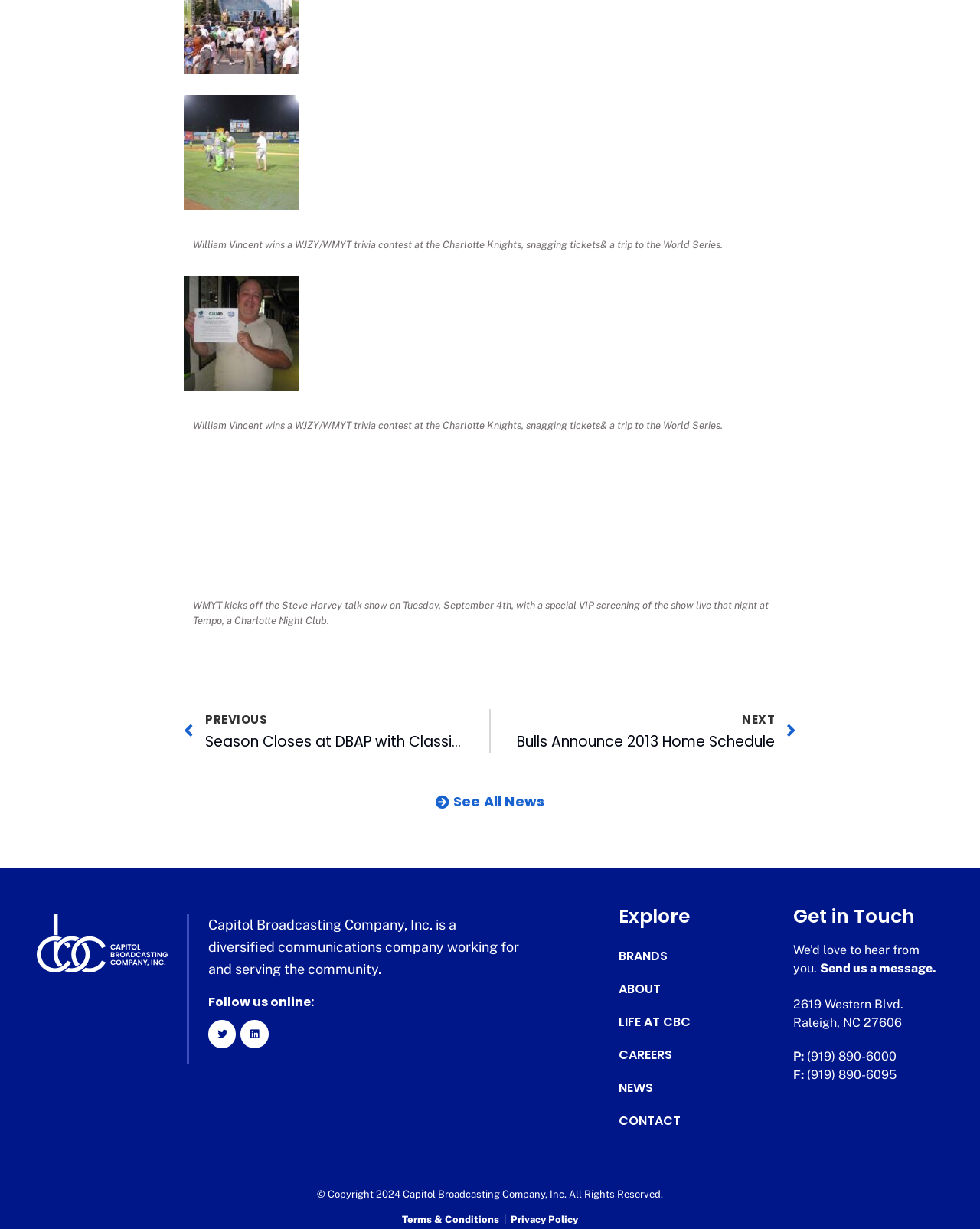Using the provided element description, identify the bounding box coordinates as (top-left x, top-left y, bottom-right x, bottom-right y). Ensure all values are between 0 and 1. Description: Twitter

[0.212, 0.83, 0.241, 0.853]